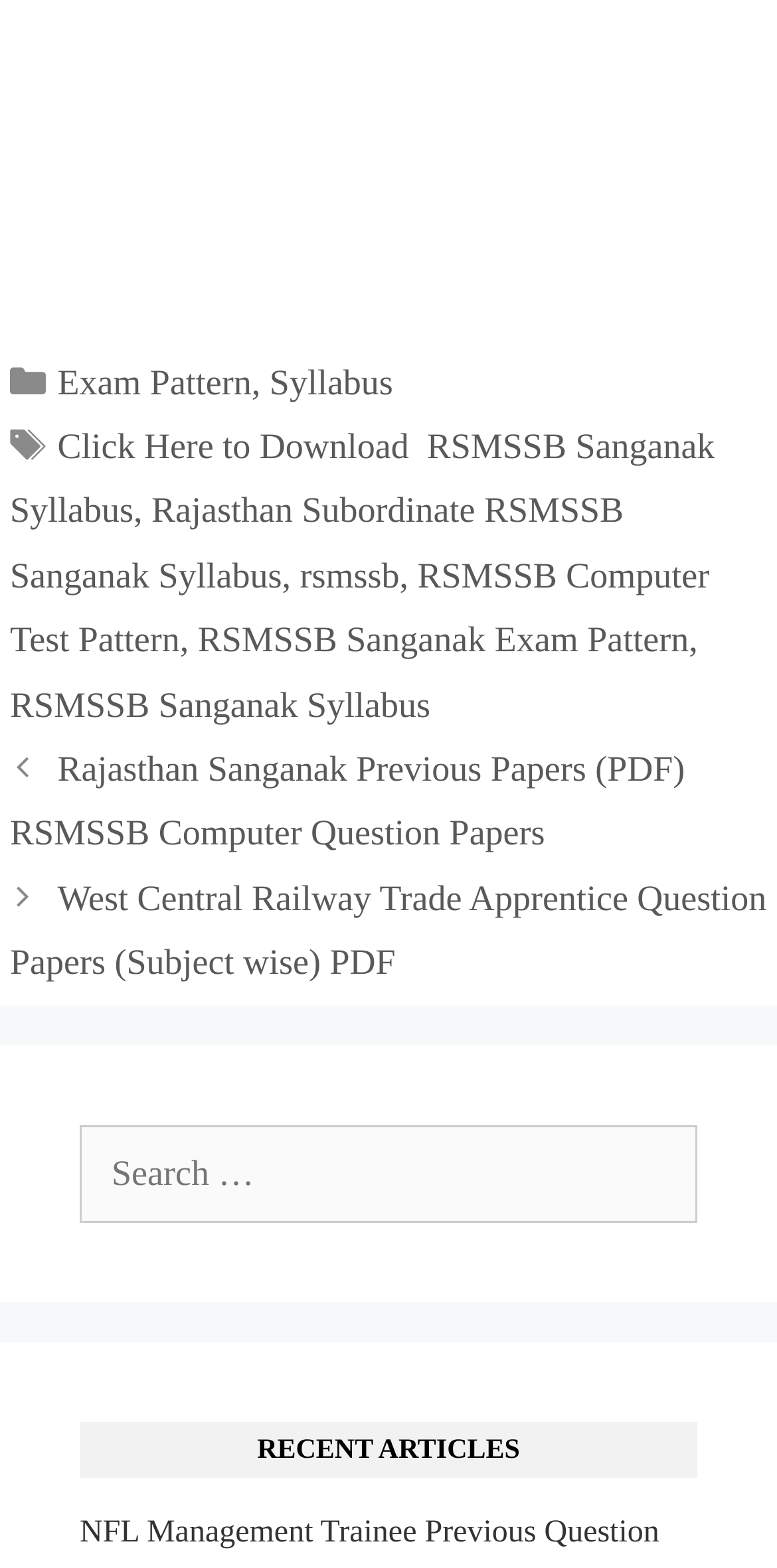Identify the bounding box coordinates for the region of the element that should be clicked to carry out the instruction: "View RSMSSB Sanganak Syllabus". The bounding box coordinates should be four float numbers between 0 and 1, i.e., [left, top, right, bottom].

[0.013, 0.272, 0.92, 0.338]